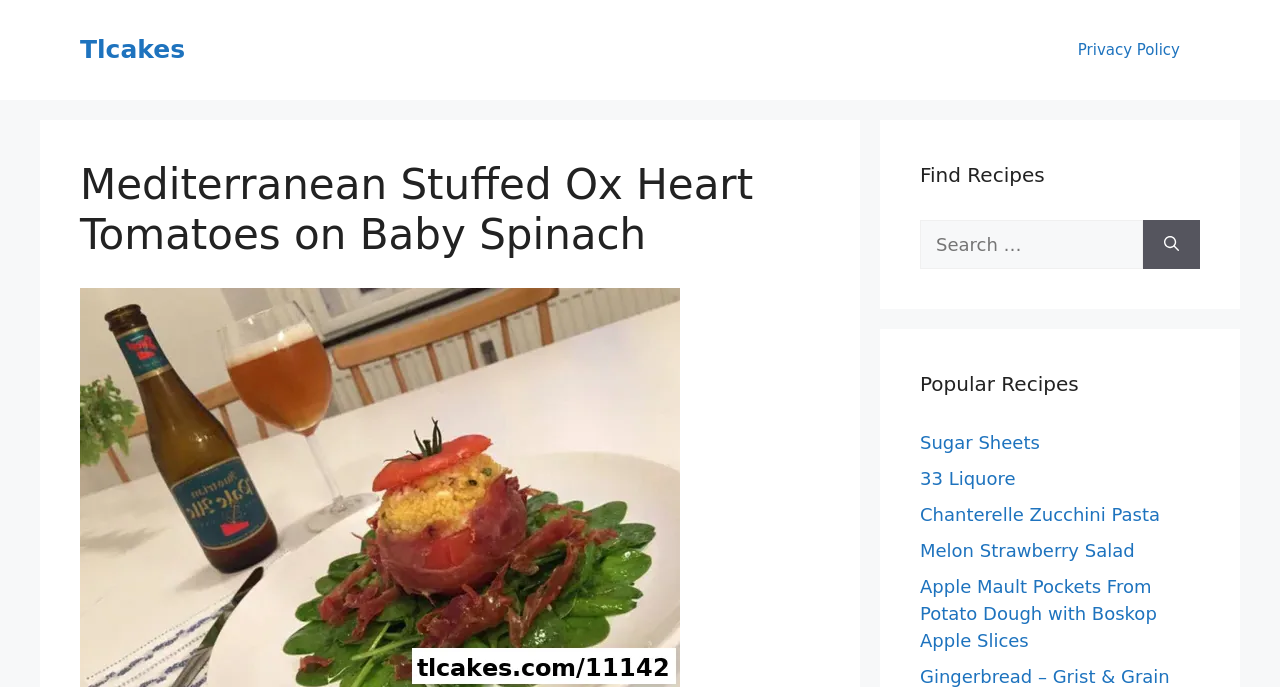Can you identify and provide the main heading of the webpage?

Mediterranean Stuffed Ox Heart Tomatoes on Baby Spinach